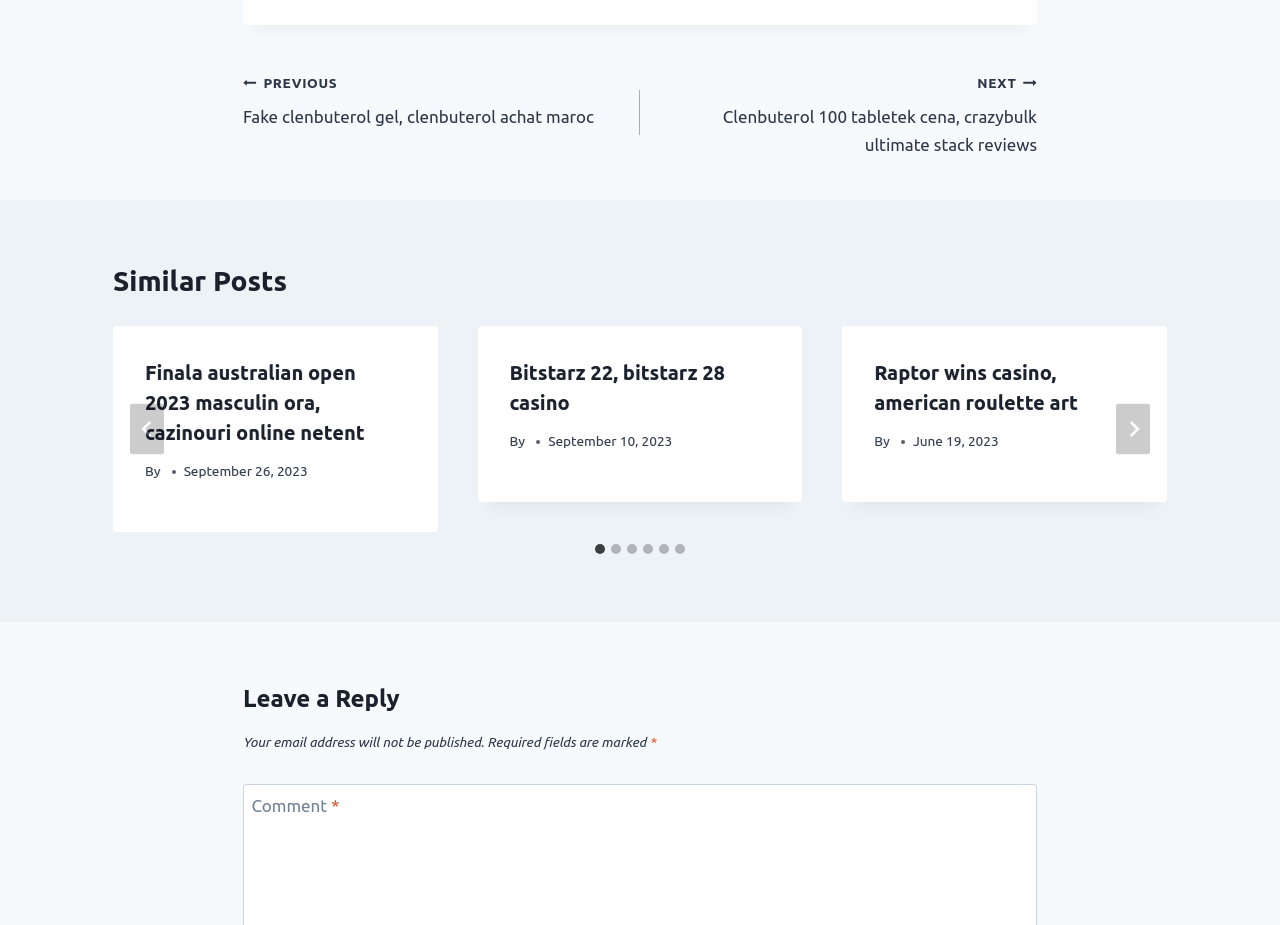What is the text above the comment section?
Based on the screenshot, answer the question with a single word or phrase.

Leave a Reply